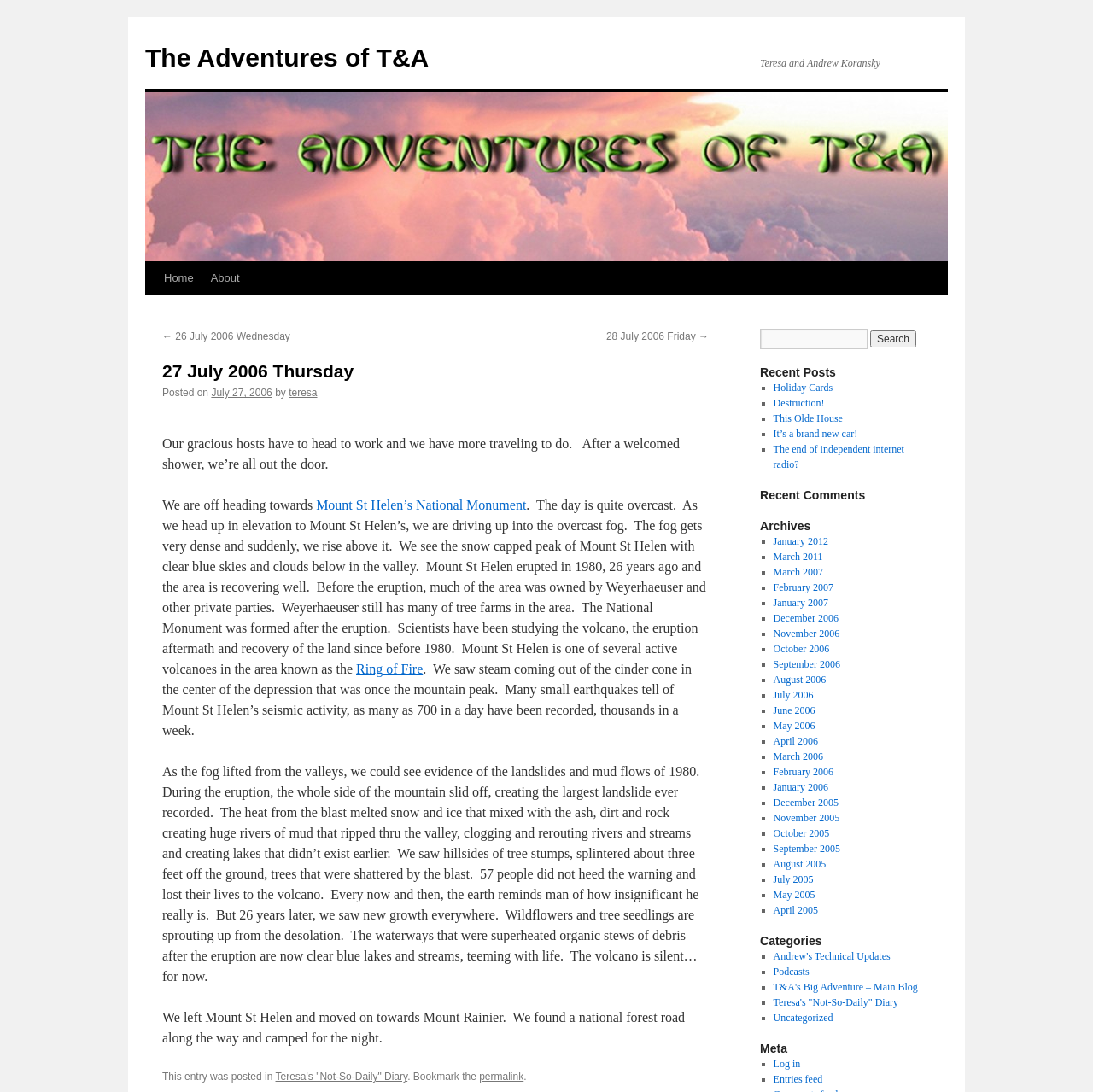Based on the description "Teresa's "Not-So-Daily" Diary", find the bounding box of the specified UI element.

[0.707, 0.912, 0.822, 0.923]